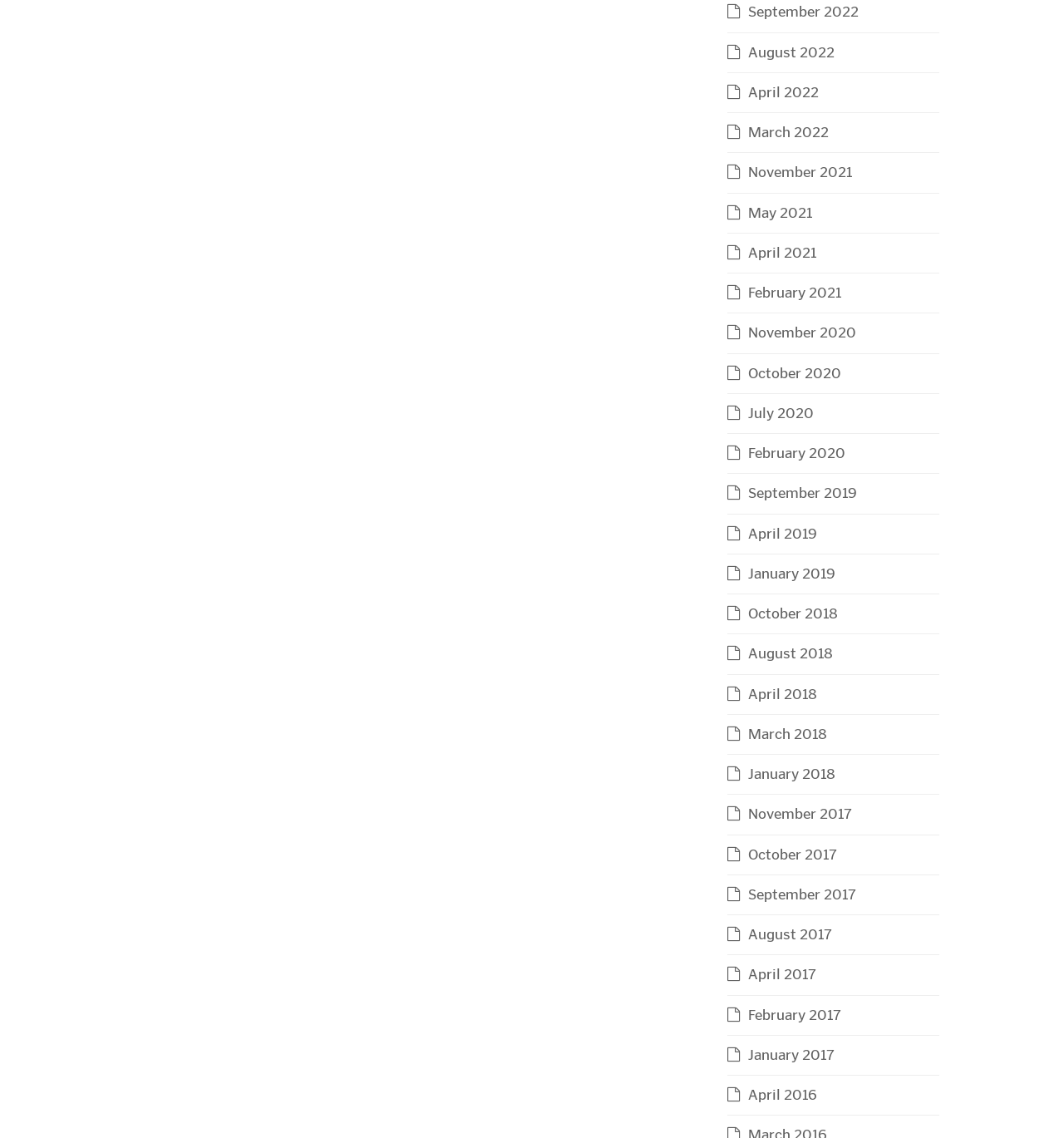Bounding box coordinates should be in the format (top-left x, top-left y, bottom-right x, bottom-right y) and all values should be floating point numbers between 0 and 1. Determine the bounding box coordinate for the UI element described as: May 2021

[0.684, 0.179, 0.763, 0.195]